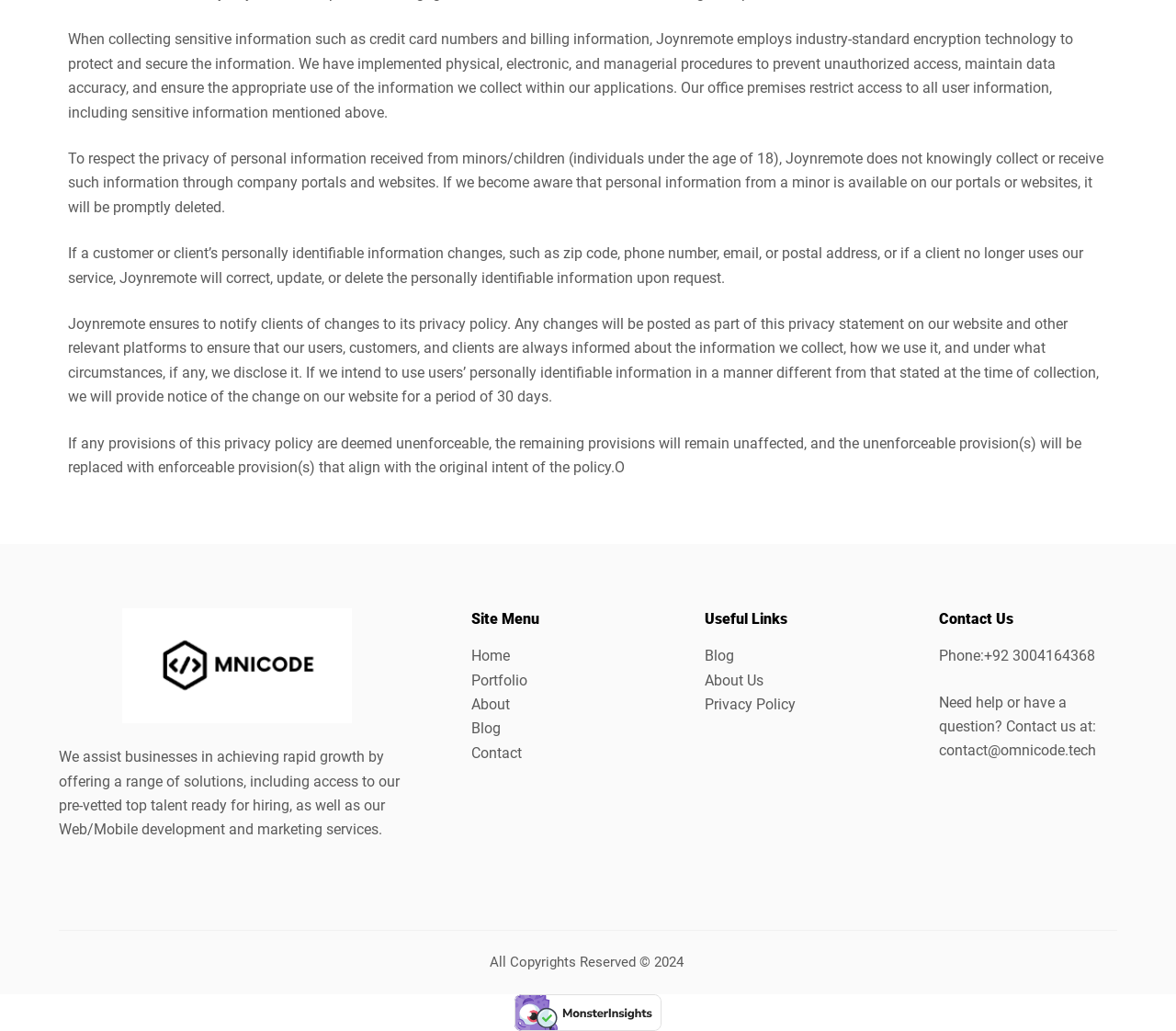Please locate the bounding box coordinates of the element that should be clicked to achieve the given instruction: "Click on Verified by MonsterInsights".

[0.438, 0.973, 0.562, 0.99]